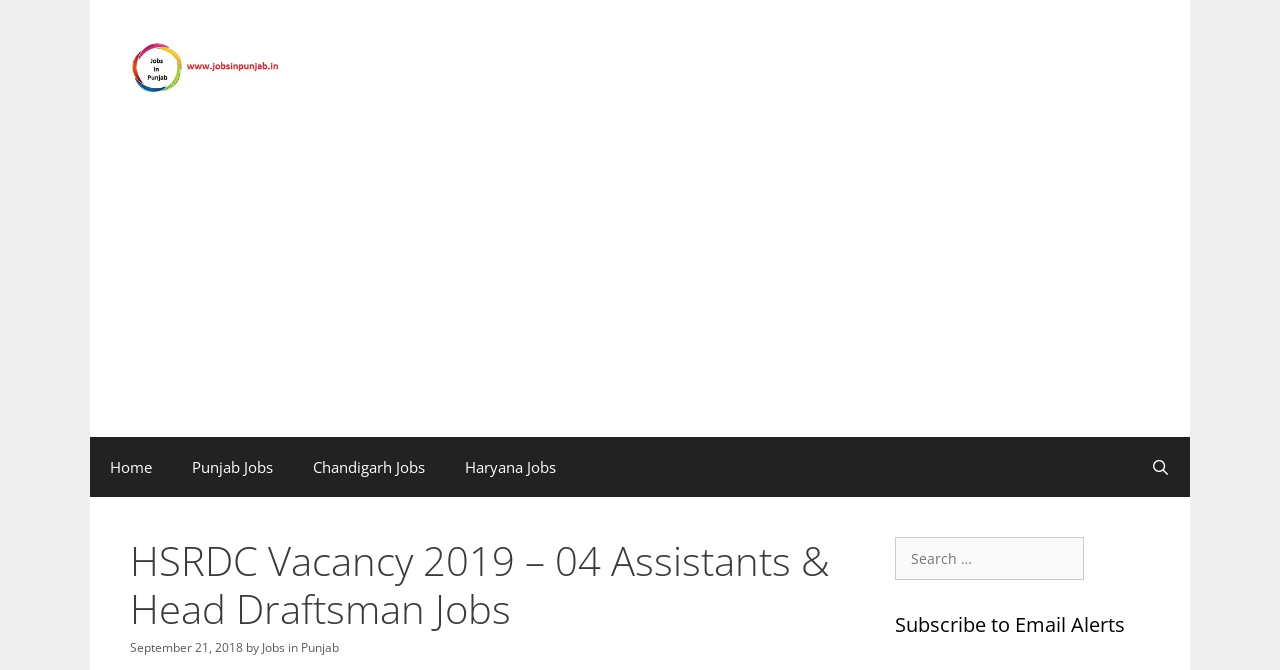What is the name of the website?
Using the information from the image, give a concise answer in one word or a short phrase.

Jobsinpunjab.in